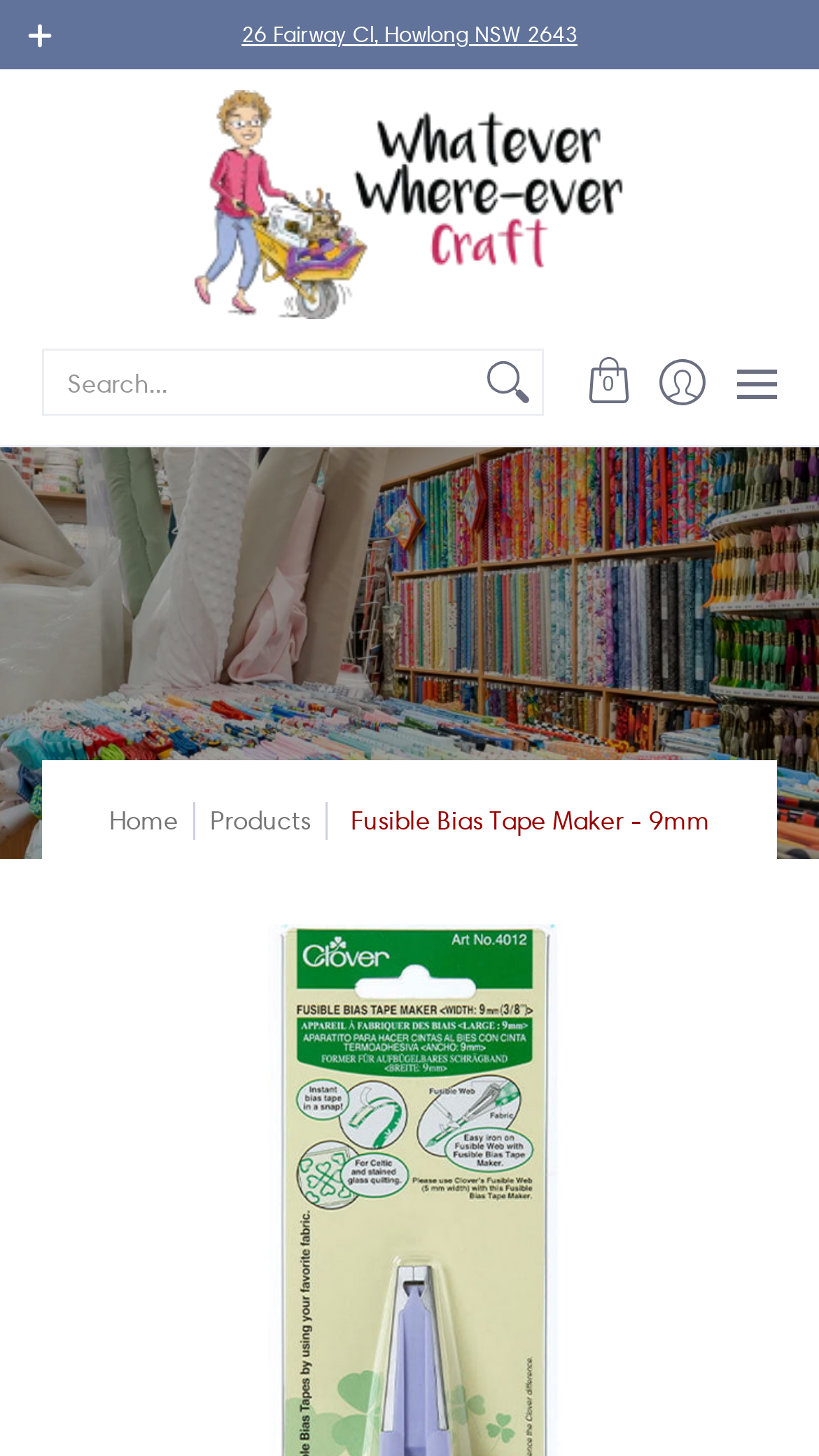Highlight the bounding box coordinates of the region I should click on to meet the following instruction: "Go to home page".

[0.133, 0.553, 0.218, 0.575]